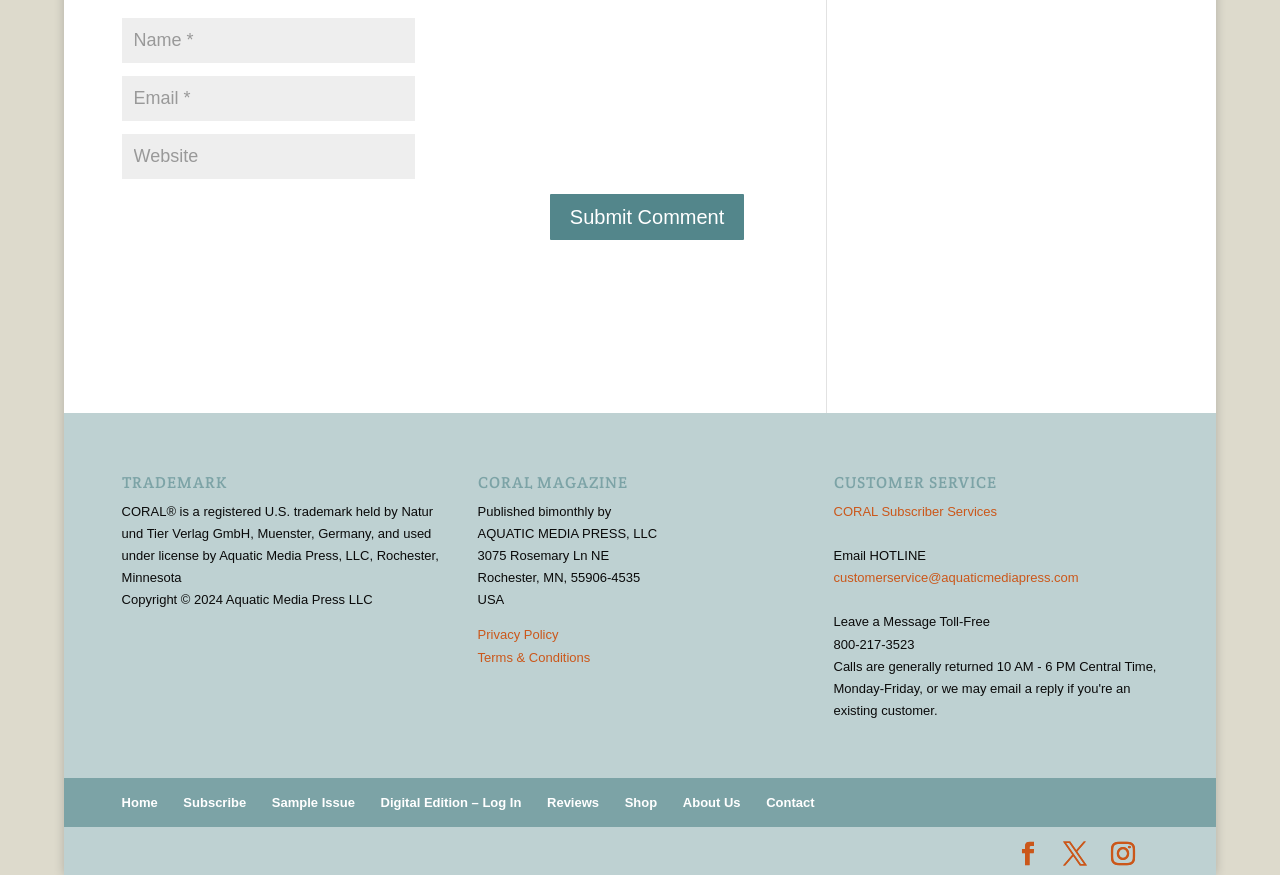Please find the bounding box coordinates of the element that you should click to achieve the following instruction: "Contact customer service". The coordinates should be presented as four float numbers between 0 and 1: [left, top, right, bottom].

[0.651, 0.576, 0.779, 0.593]